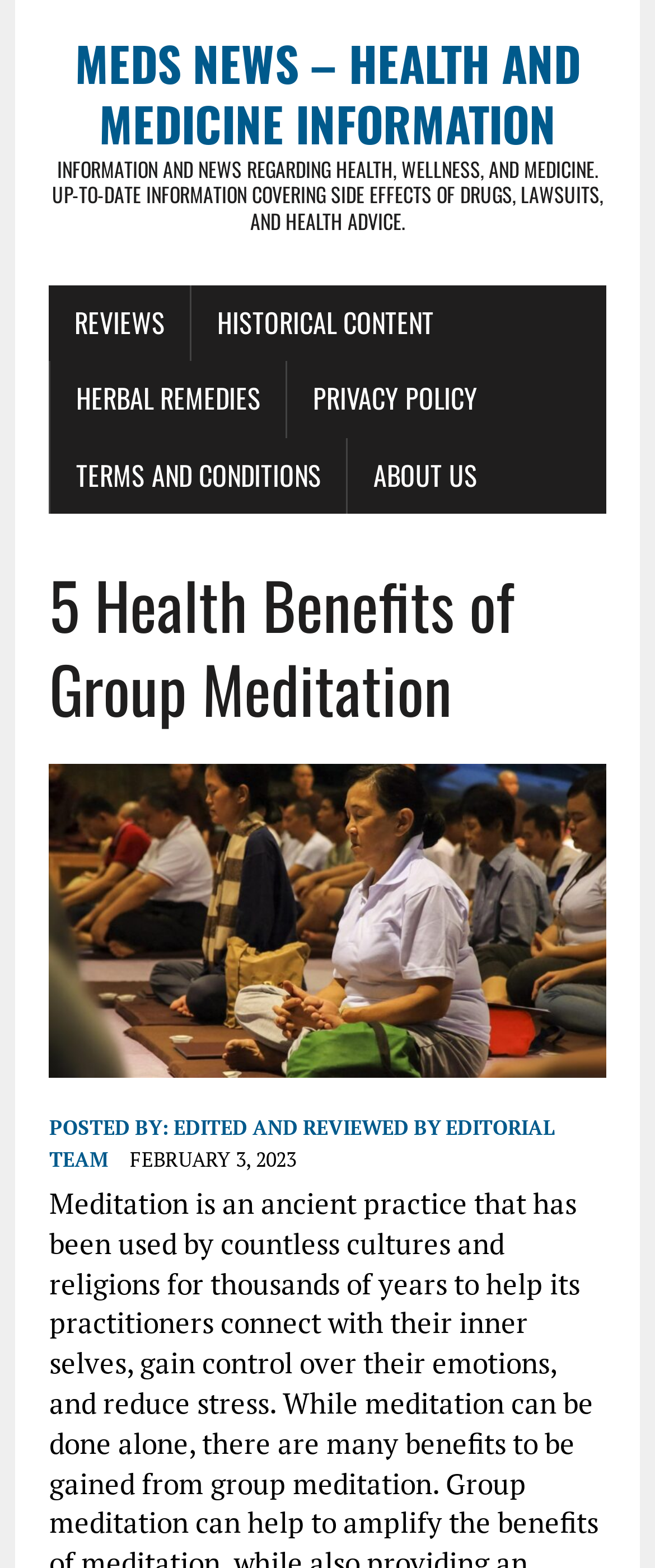Find the bounding box coordinates for the area that must be clicked to perform this action: "read the article edited by editorial team".

[0.075, 0.71, 0.847, 0.747]